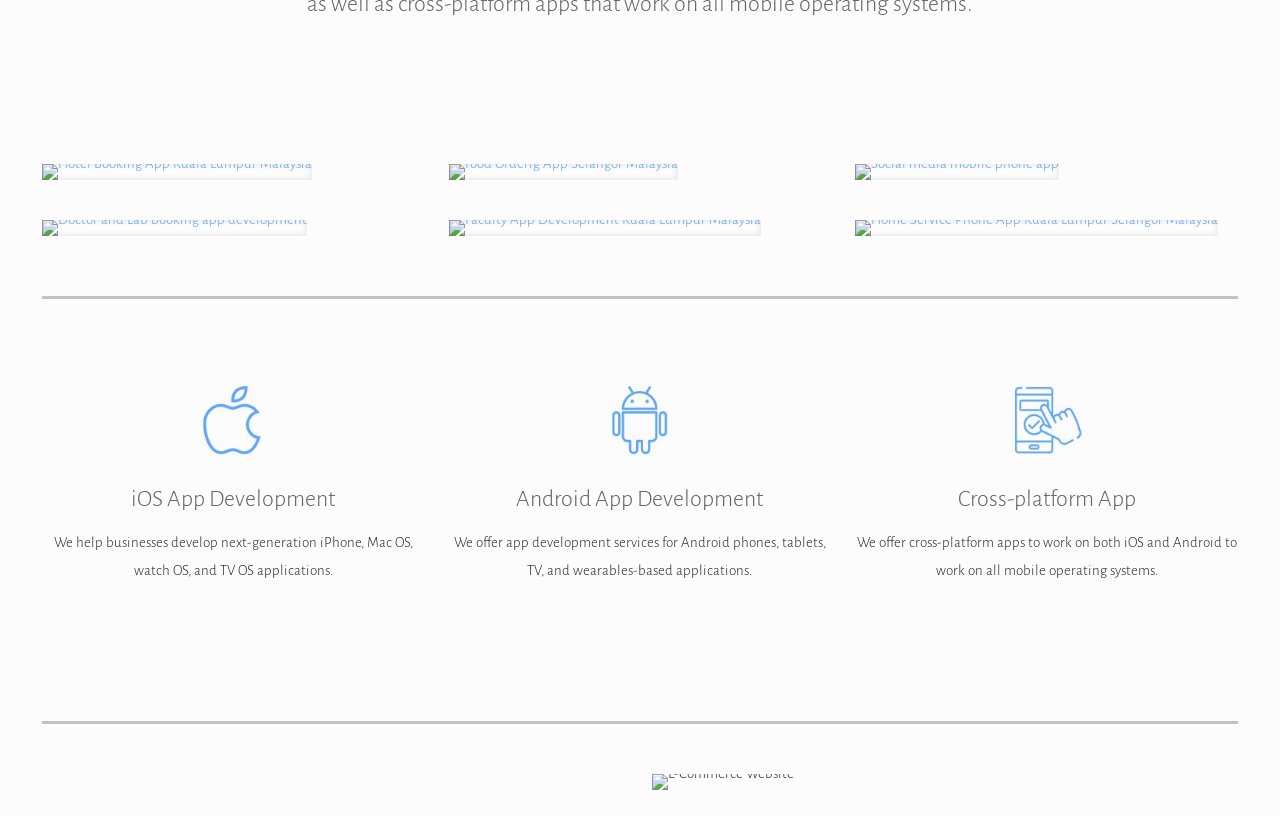How many images are there on the webpage?
Look at the image and respond with a one-word or short phrase answer.

11